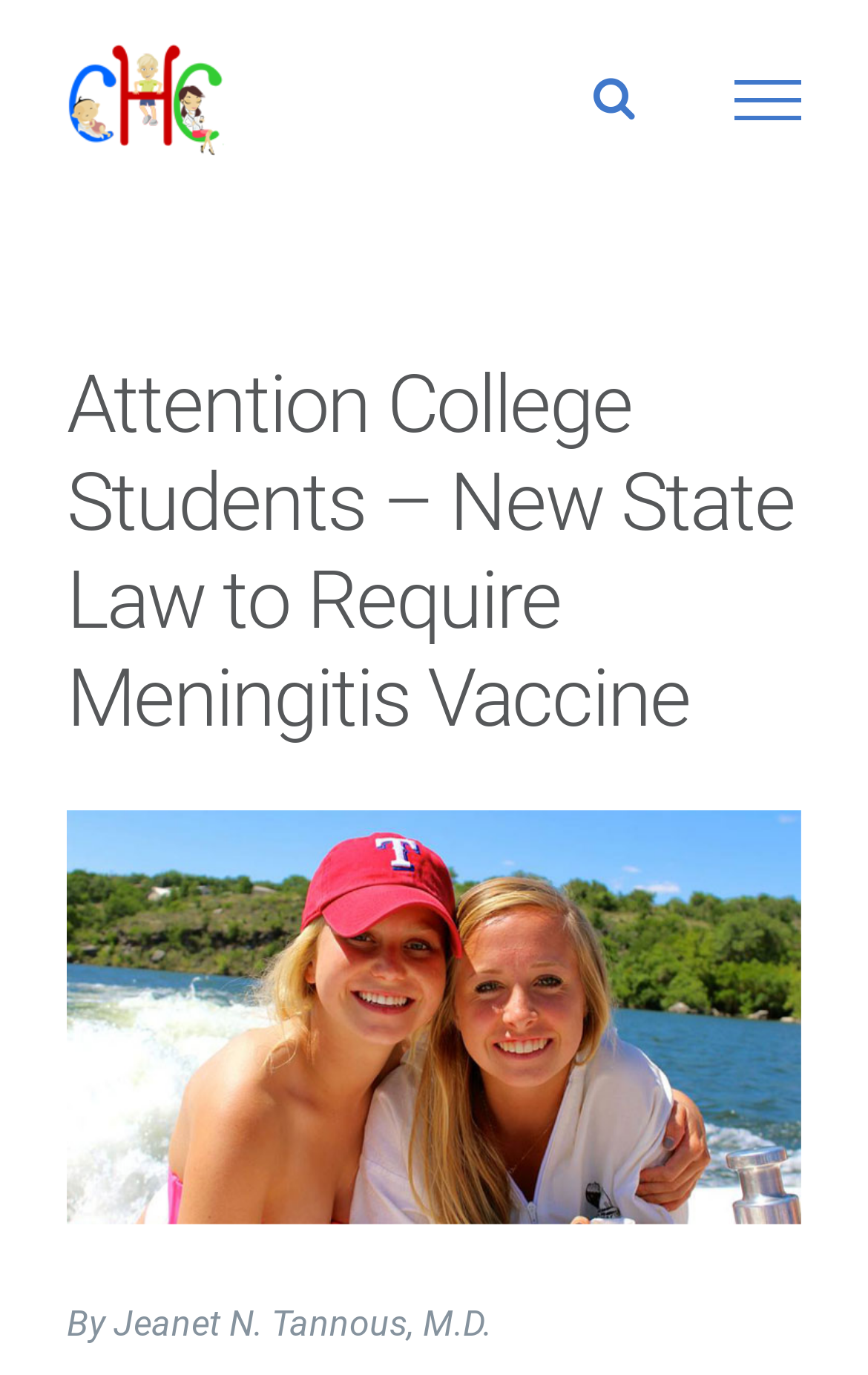Identify and provide the main heading of the webpage.

Attention College Students – New State Law to Require Meningitis Vaccine